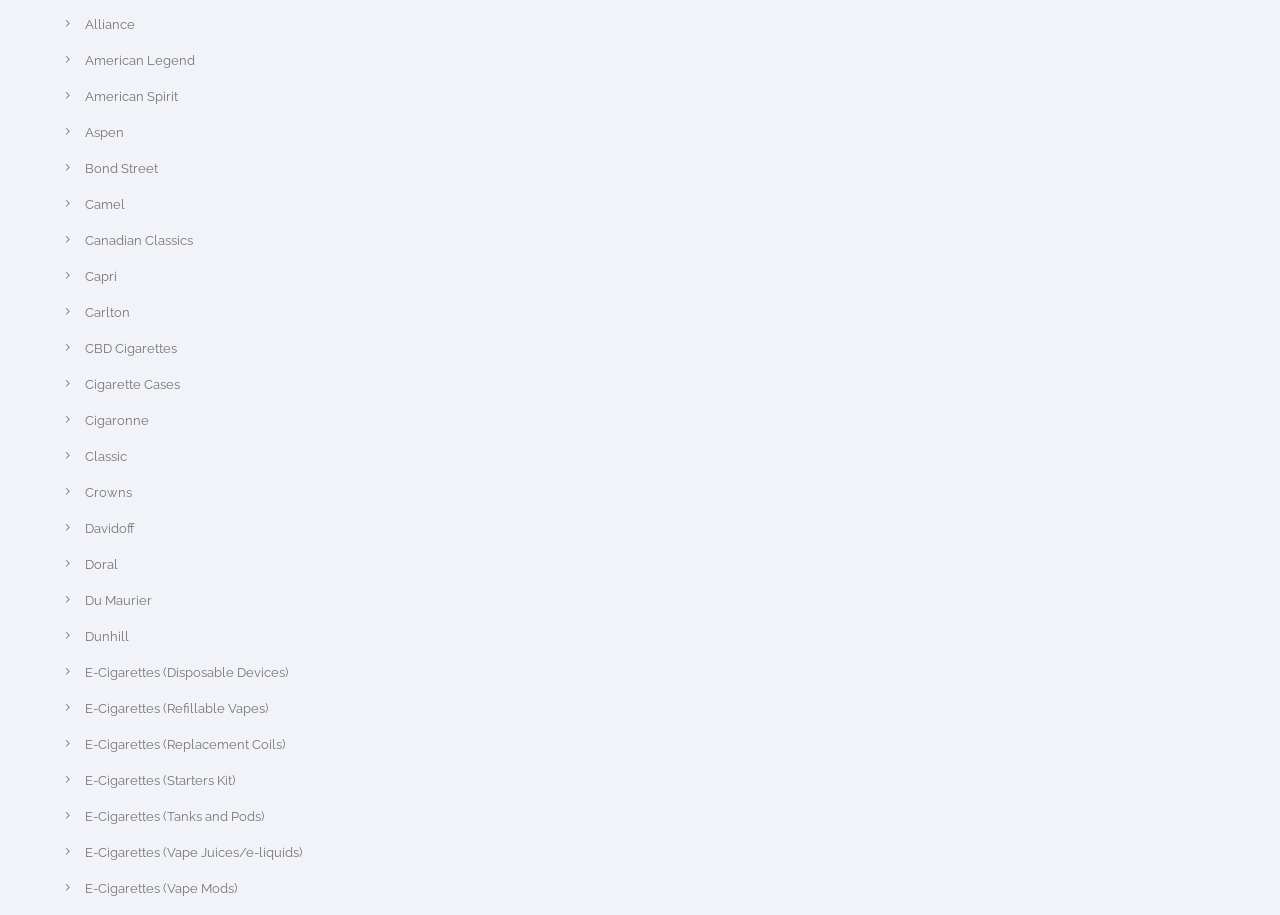How many links are there in total?
Can you provide a detailed and comprehensive answer to the question?

There are 25 links on the webpage, each representing a different brand or product category.